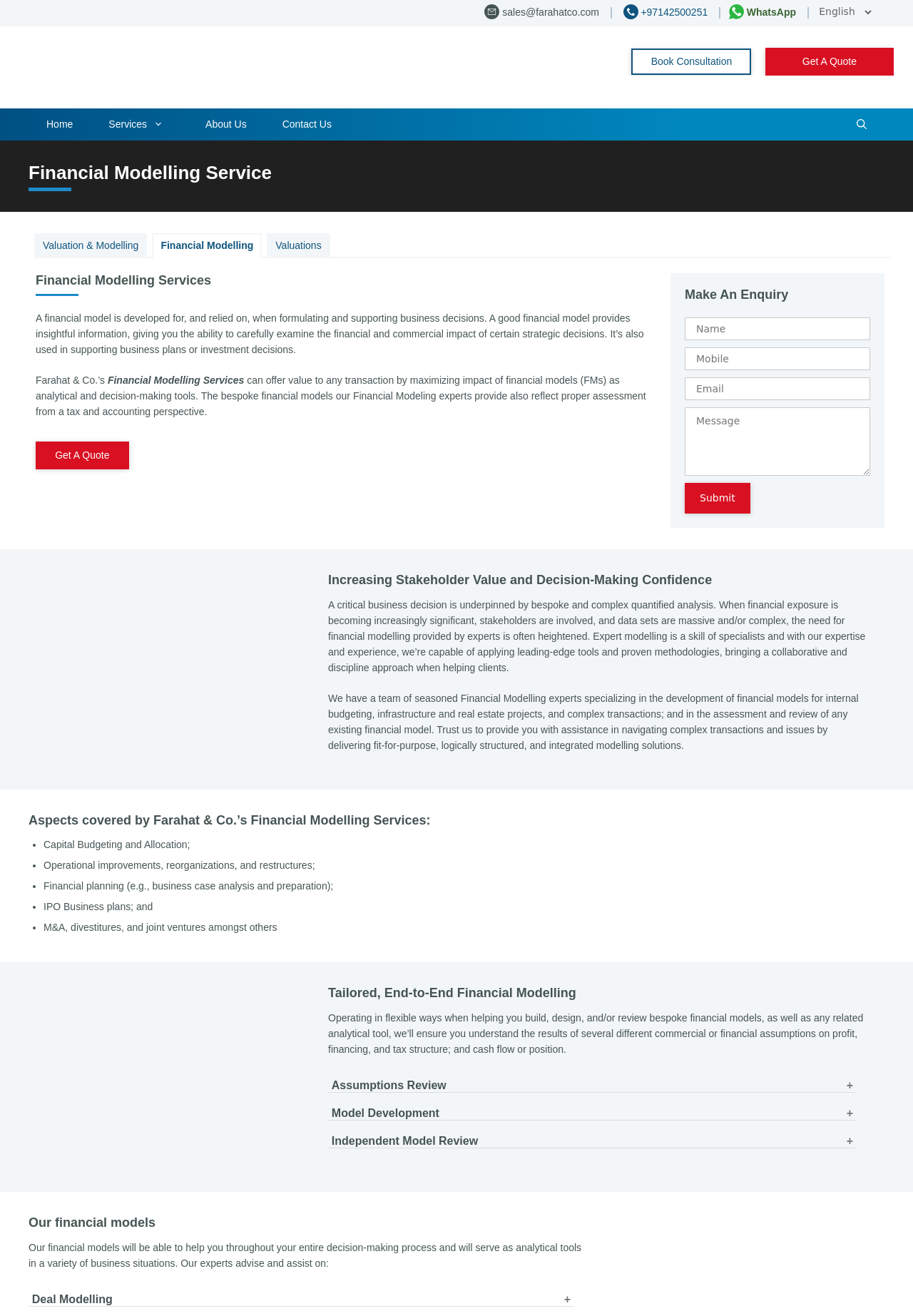Predict the bounding box coordinates of the area that should be clicked to accomplish the following instruction: "Send an email to sales@farahatco.com". The bounding box coordinates should consist of four float numbers between 0 and 1, i.e., [left, top, right, bottom].

[0.531, 0.005, 0.67, 0.014]